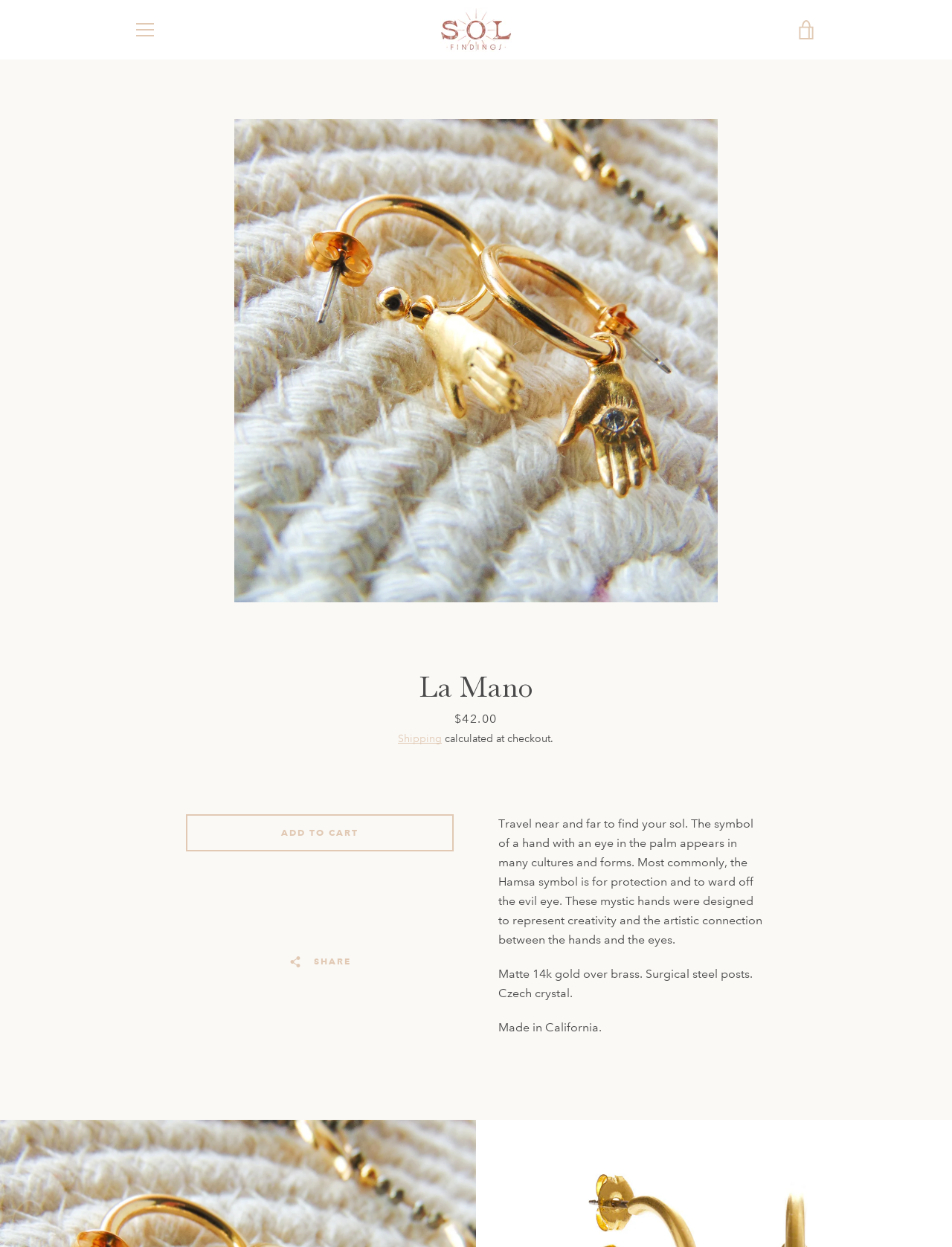What is the price of the product?
Please provide a single word or phrase answer based on the image.

$42.00